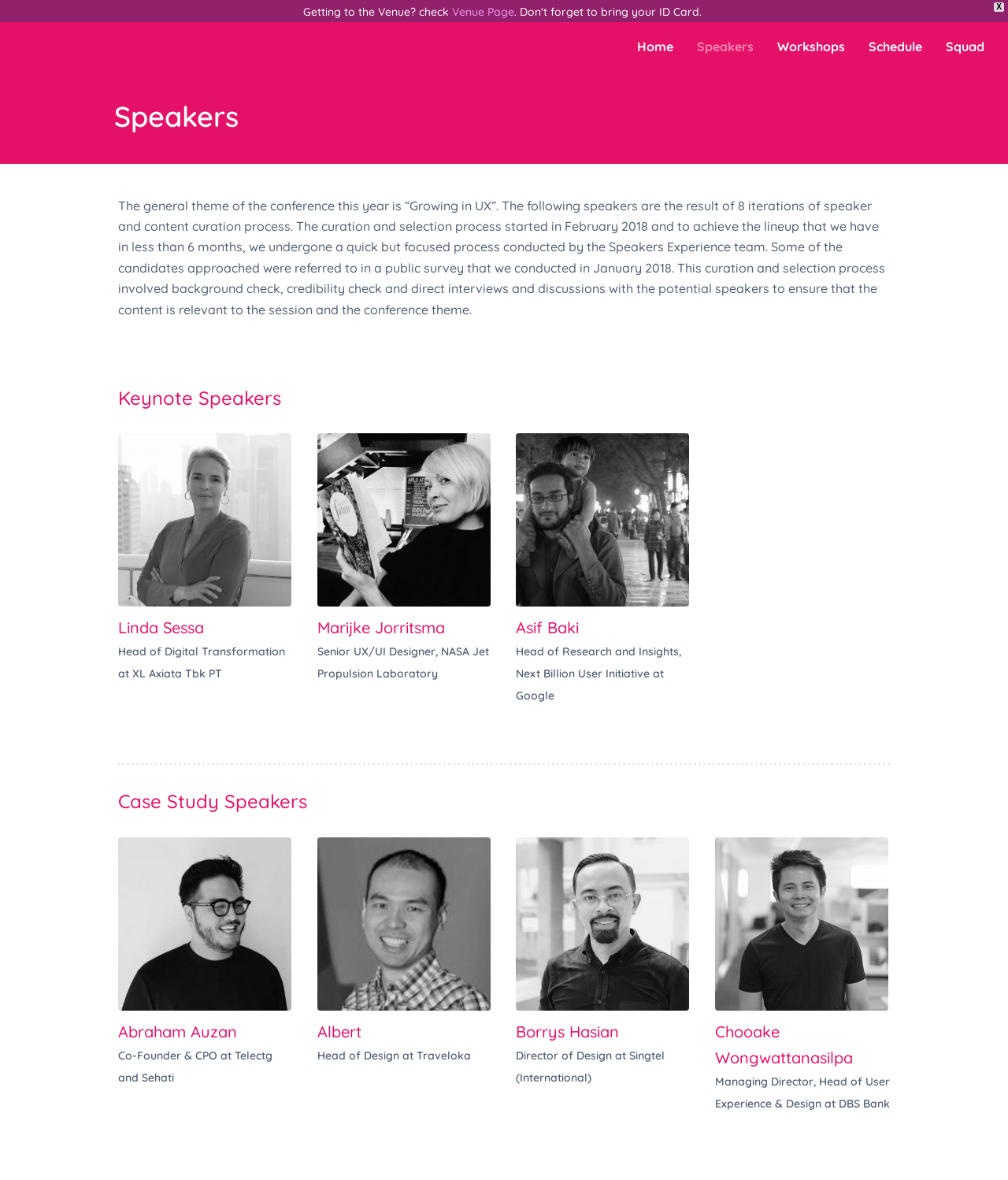Please locate the bounding box coordinates of the region I need to click to follow this instruction: "Subscribe to the newsletter".

None